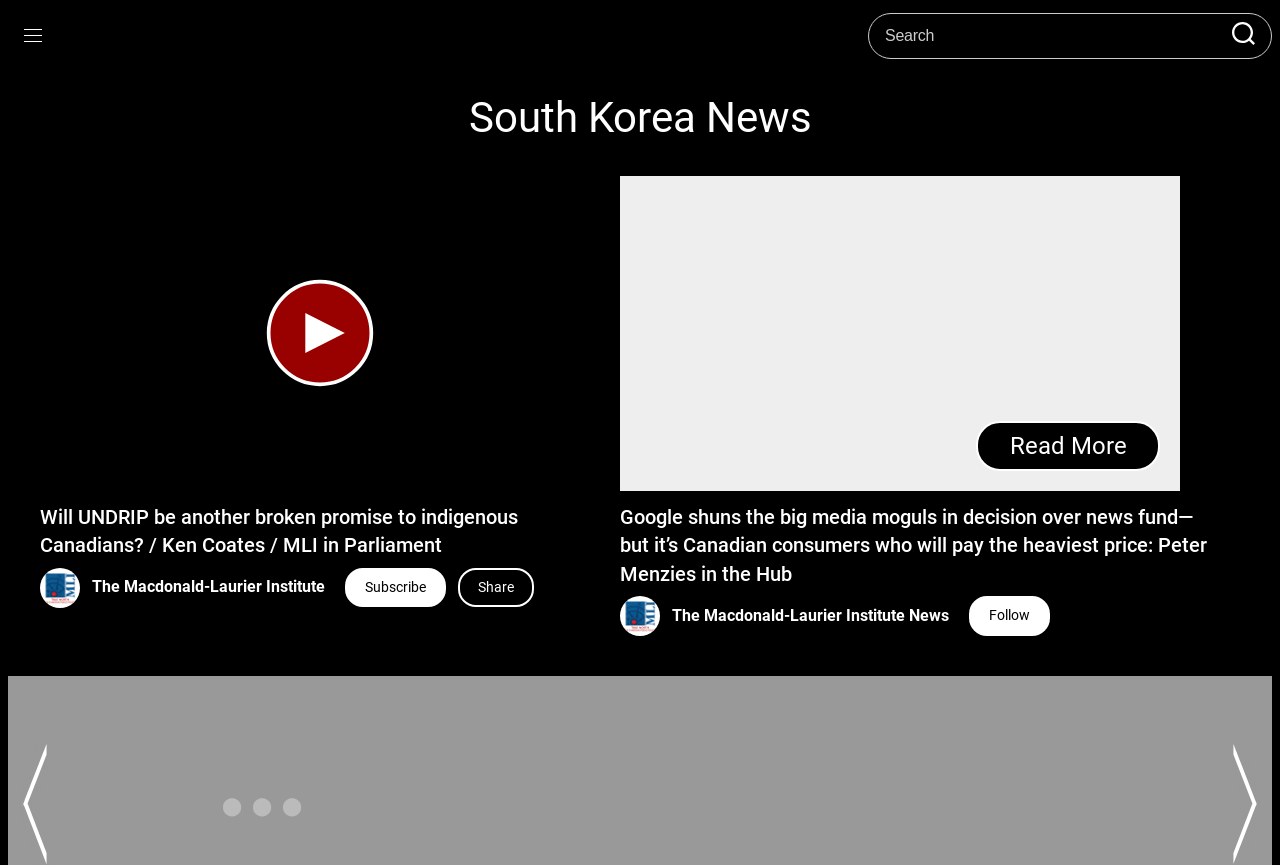What is the purpose of the button with the text 'Read More'?
Please provide an in-depth and detailed response to the question.

I found the answer by looking at the link element with the text 'Read More'. The text suggests that clicking on this link will allow the user to read more about the news article, likely providing additional details or information beyond what is currently displayed on the webpage.